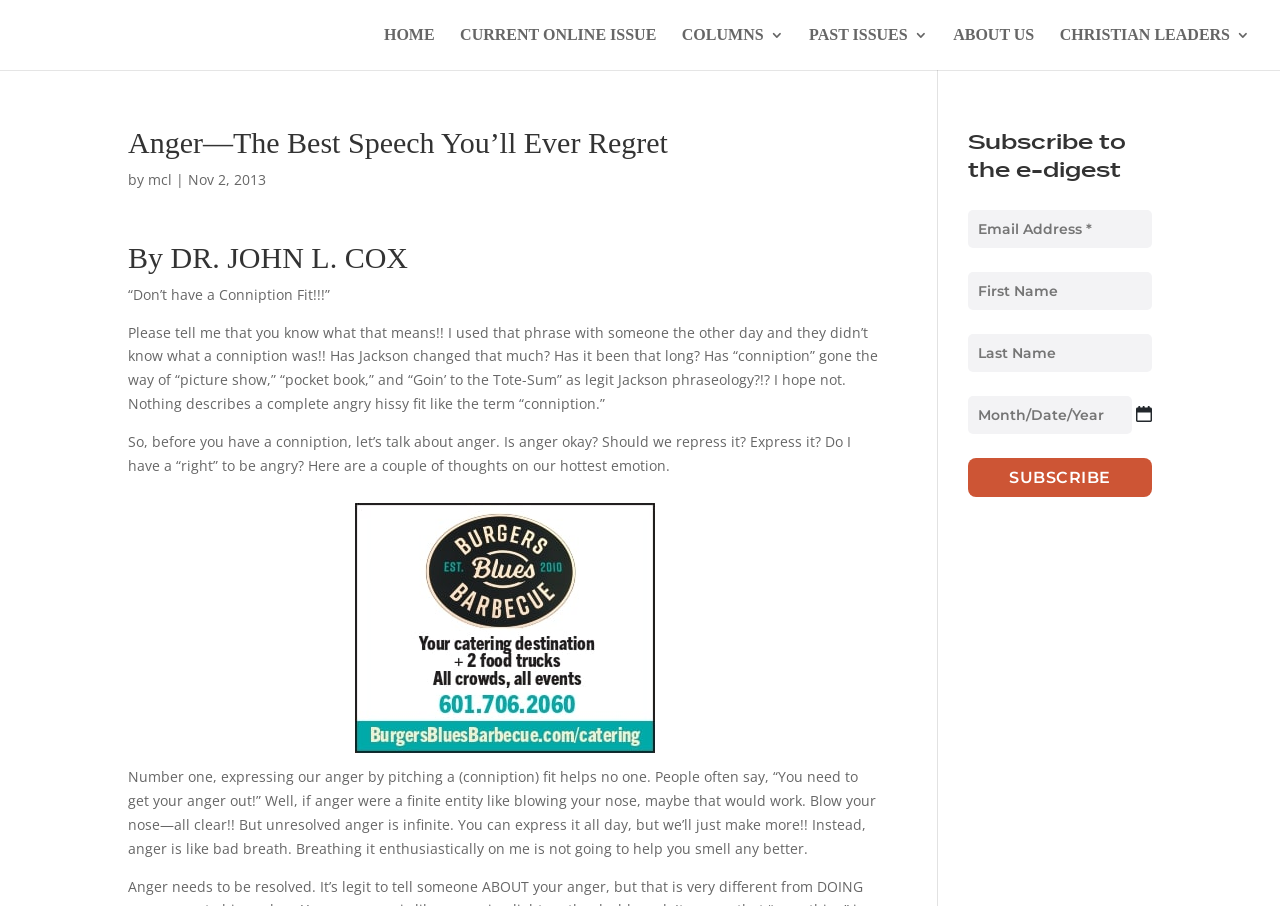Kindly determine the bounding box coordinates of the area that needs to be clicked to fulfill this instruction: "Enter email address in the required textbox".

[0.756, 0.232, 0.9, 0.274]